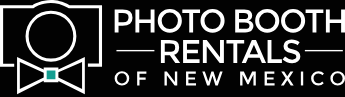What is the font style of 'PHOTO BOOTH RENTALS'?
Please use the image to provide a one-word or short phrase answer.

Bold, uppercase